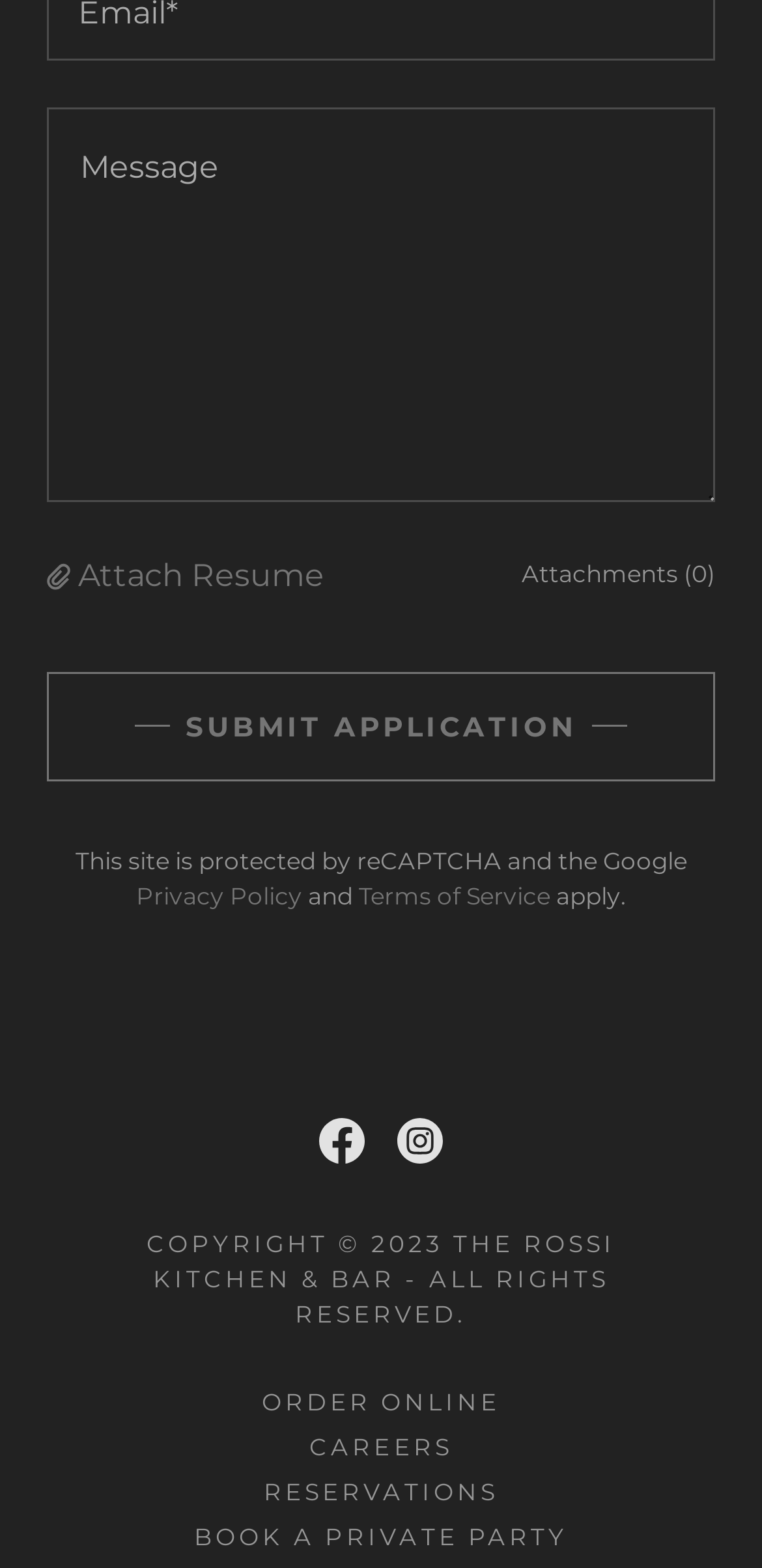Locate the bounding box of the user interface element based on this description: "aria-label="Message" placeholder="Message"".

[0.062, 0.068, 0.938, 0.32]